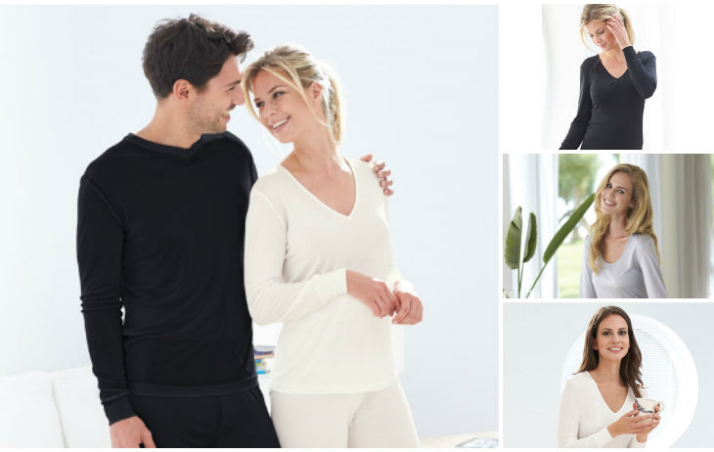Give an in-depth description of what is happening in the image.

This image showcases a cozy collection of silk baselayers and loungewear, perfect for both outdoor adventures and relaxing at home during the winter months. In the central focus of the image, a couple stands together, radiating warmth and comfort. The man wears a black long-sleeve top, while the woman is dressed in a soft white long-sleeve shirt with a V-neck design, embodying effortless style and snugness.

Surrounding them are smaller images featuring various models showcasing additional styles from the same silk collection. These include a woman casually posing with her hair pulled back in a black top, exuding confidence, and another model wearing a light gray top, smiling cheerfully as she stands near a window, highlighting the breathable and lightweight qualities of the fabric.

Overall, this visual presentation emphasizes the versatility and comfort of silk garments, making them a stylish choice for the winter season, whether spending time indoors or engaging in outdoor activities.